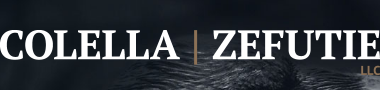What is the size of the 'LLC' designation?
Based on the content of the image, thoroughly explain and answer the question.

The 'LLC' designation is displayed in a smaller size compared to the firm's name, indicating a subtle yet important detail in the logo's design.